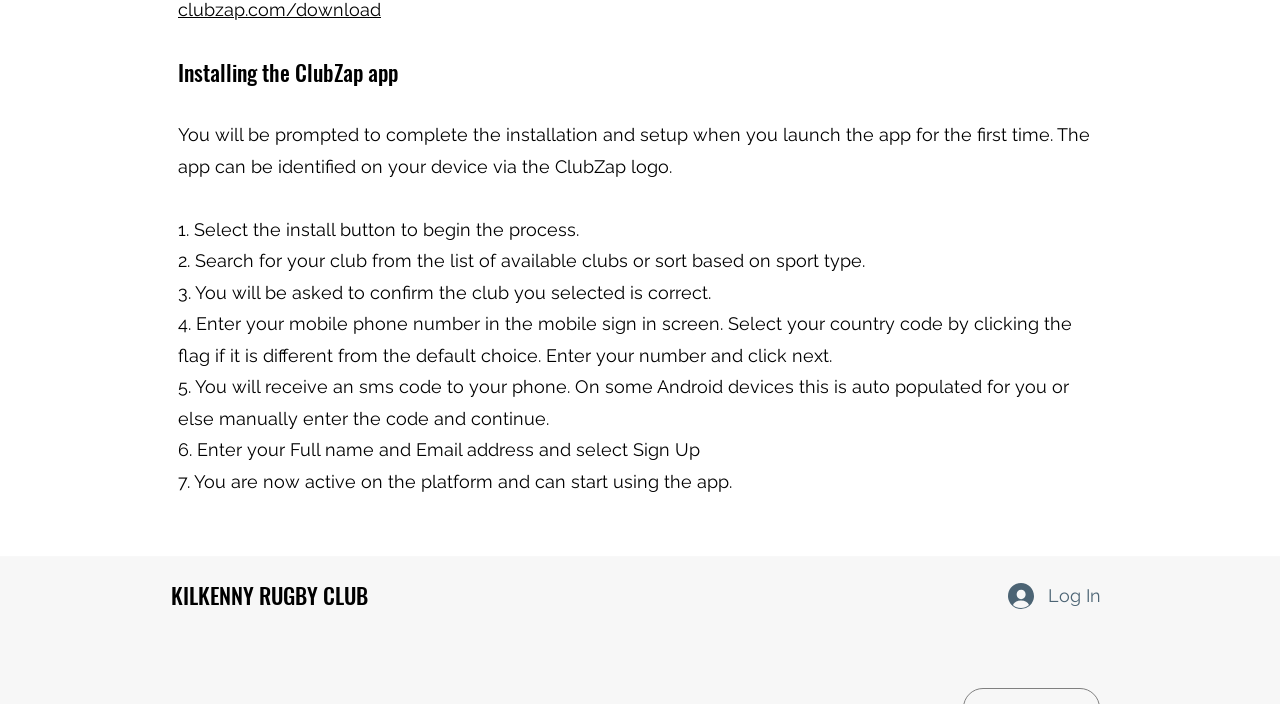Use a single word or phrase to answer the question: What is the purpose of searching for a club?

To select the correct club